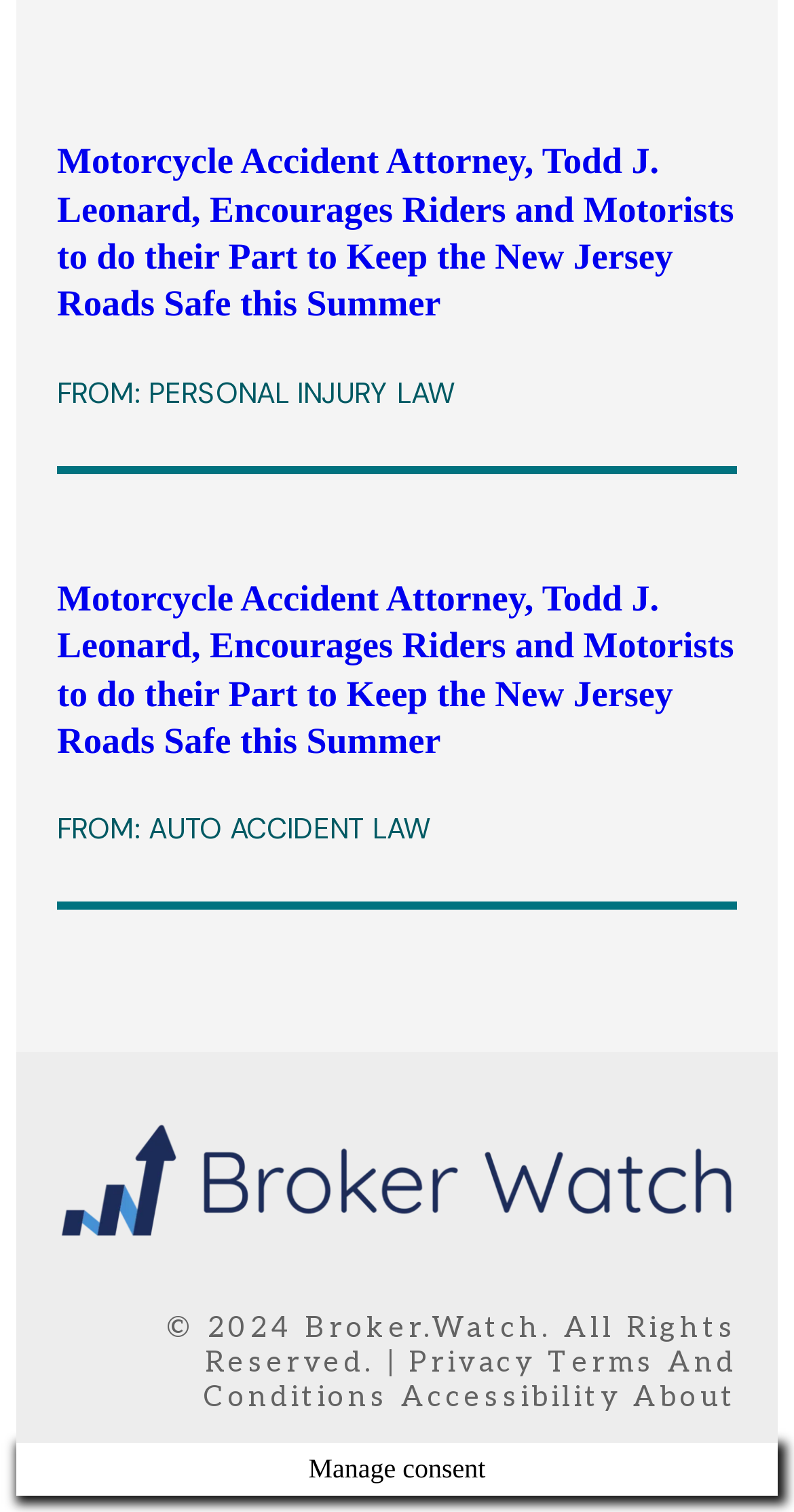Observe the image and answer the following question in detail: What are the options available in the footer section of the webpage?

The options available in the footer section of the webpage can be determined by looking at the link elements at the bottom of the webpage. These options include Privacy, Terms And Conditions, Accessibility, and About.